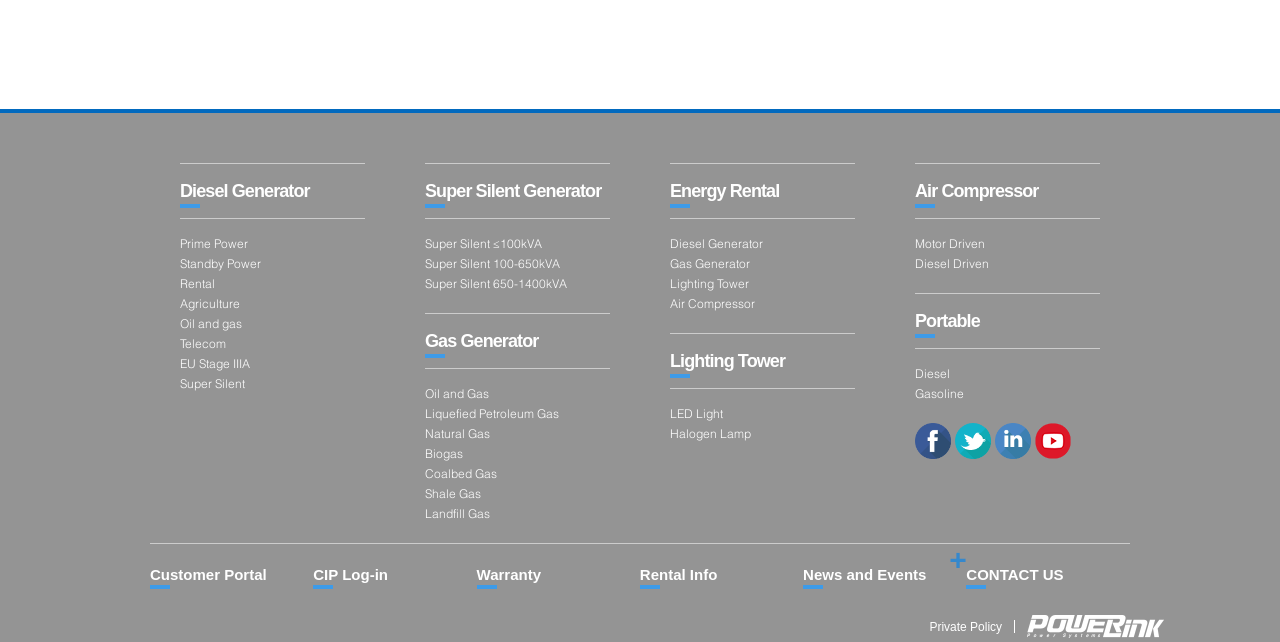Please determine the bounding box coordinates for the element with the description: "Department of Aeronautics & Astronautics".

None